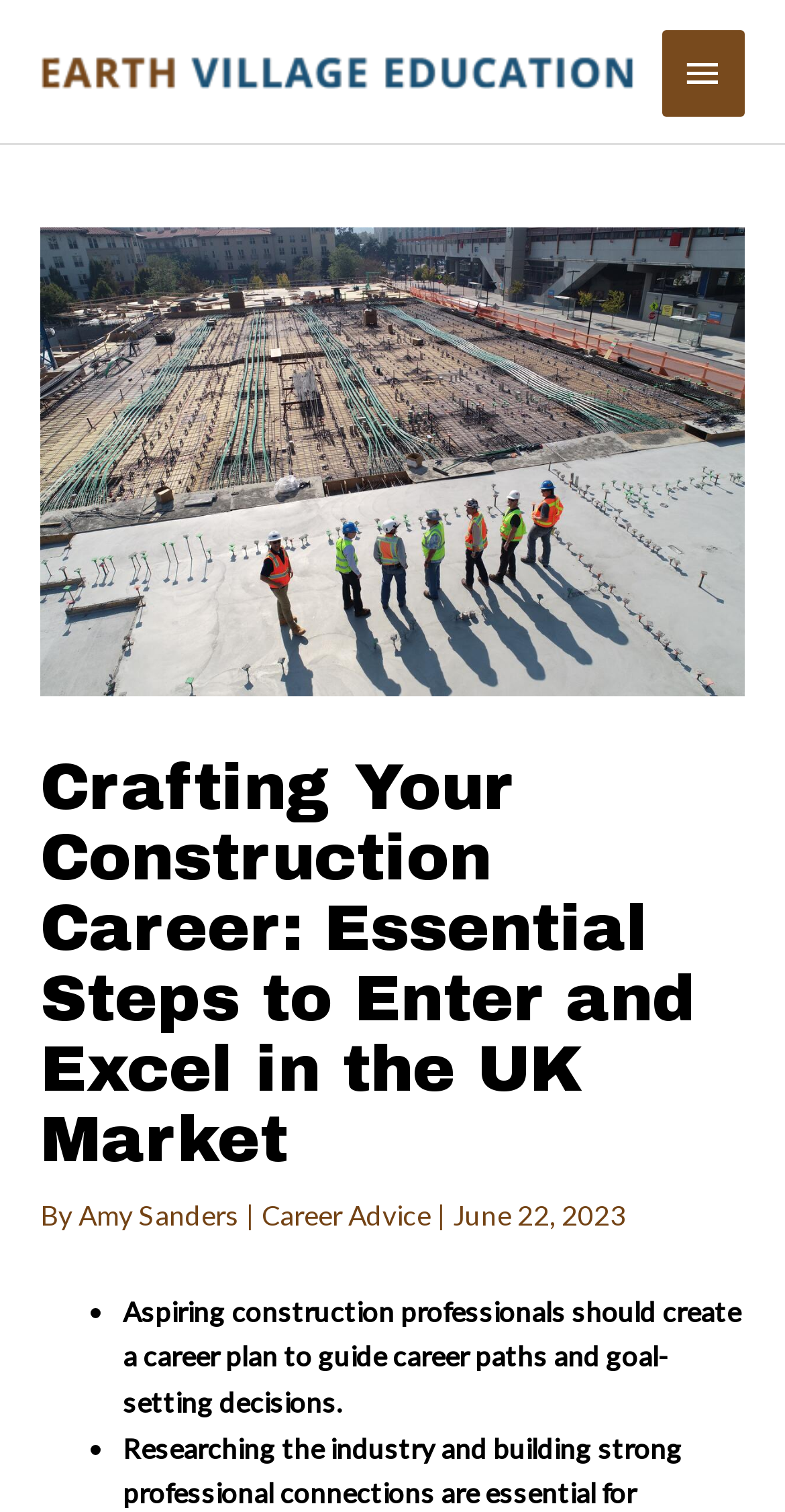Locate the bounding box of the user interface element based on this description: "alt="earthvillageeducation.org logo"".

[0.051, 0.034, 0.807, 0.056]